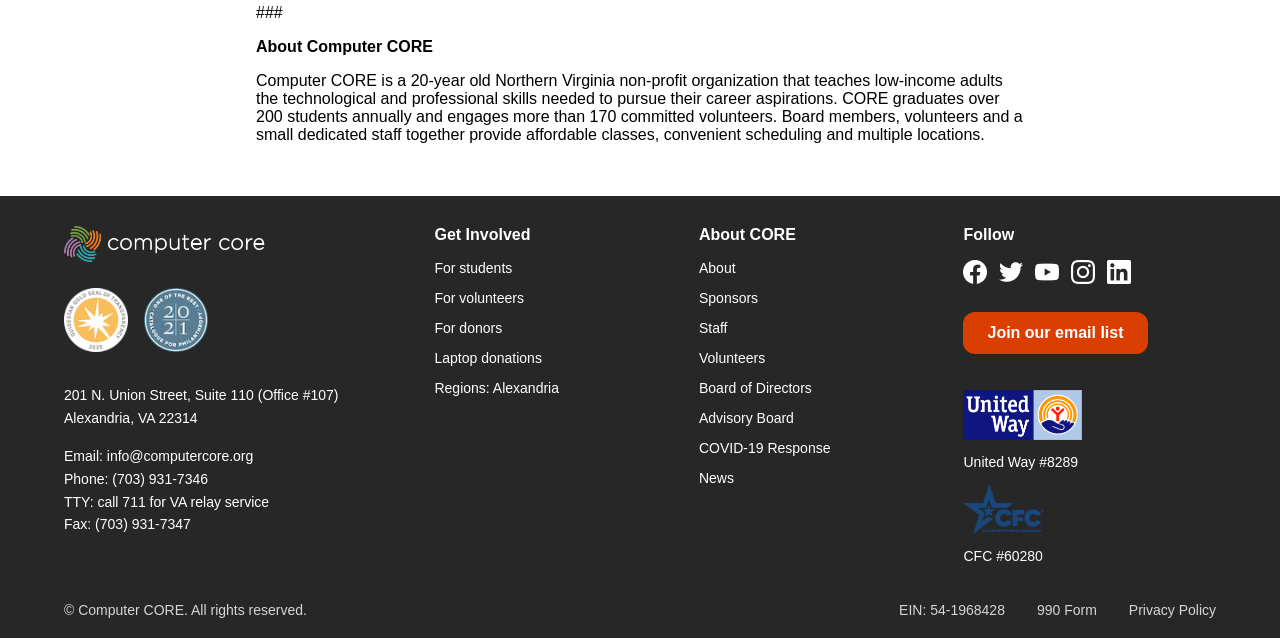What is the name of the organization?
Provide a one-word or short-phrase answer based on the image.

Computer CORE